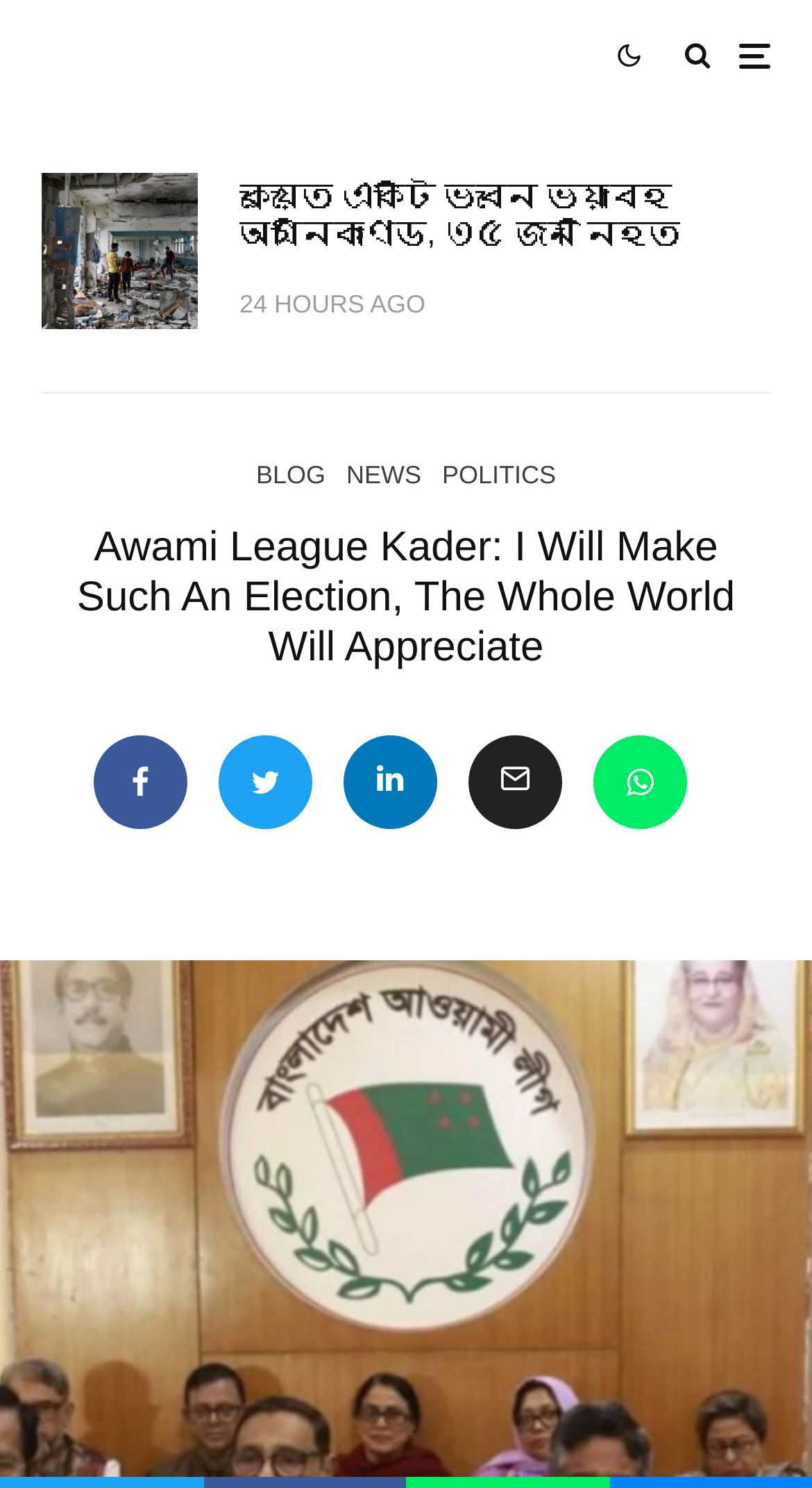Determine the bounding box coordinates for the area that should be clicked to carry out the following instruction: "View restricted images".

None